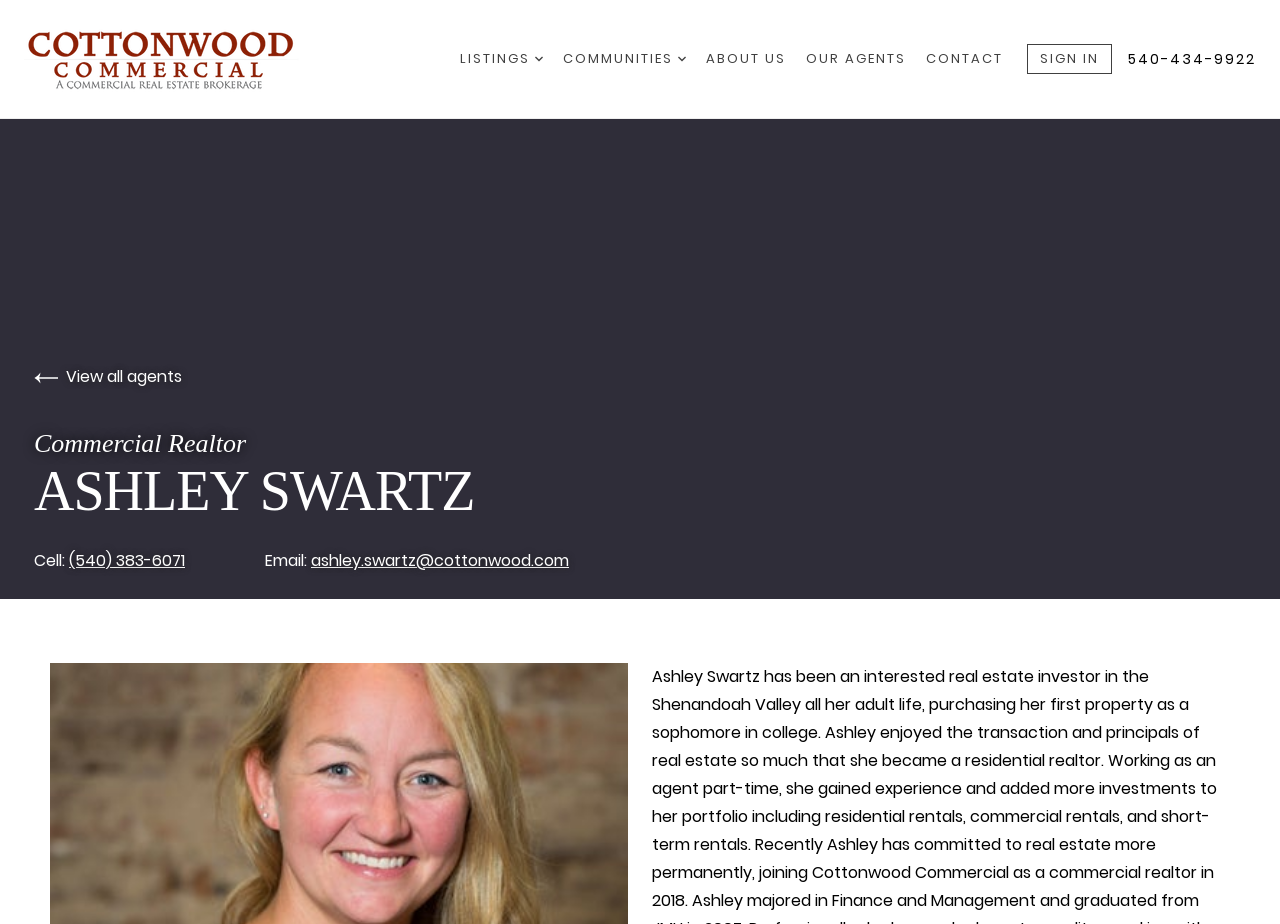How can you contact Ashley Swartz?
Give a detailed explanation using the information visible in the image.

The contact information of Ashley Swartz can be found in the static text elements 'Cell:' and 'Email:' which are located below the heading element 'ASHLEY SWARTZ'. The phone number is (540) 383-6071 and the email address is ashley.swartz@cottonwood.com.